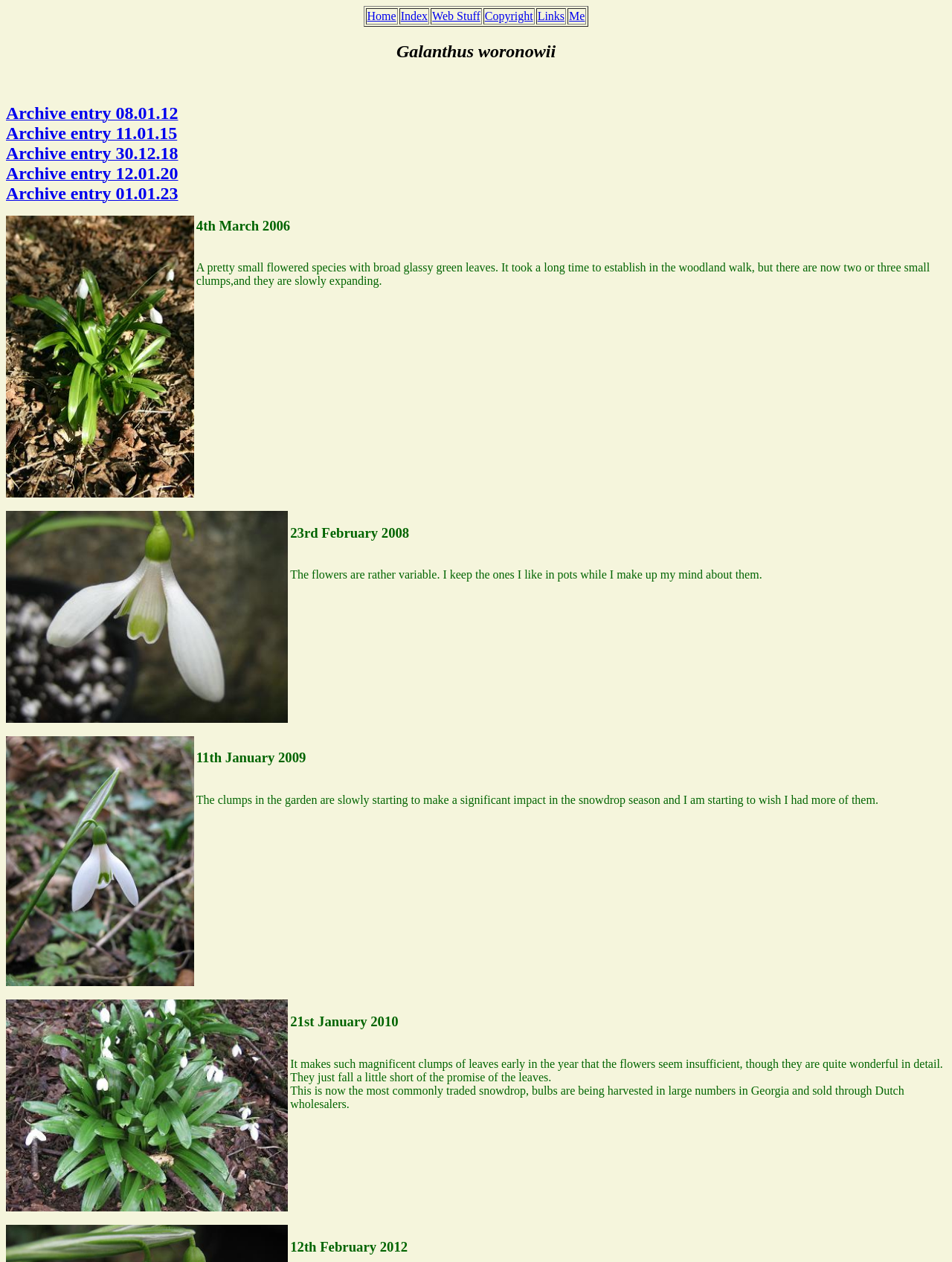Please locate the bounding box coordinates for the element that should be clicked to achieve the following instruction: "Click on the Copyright link". Ensure the coordinates are given as four float numbers between 0 and 1, i.e., [left, top, right, bottom].

[0.509, 0.008, 0.56, 0.018]